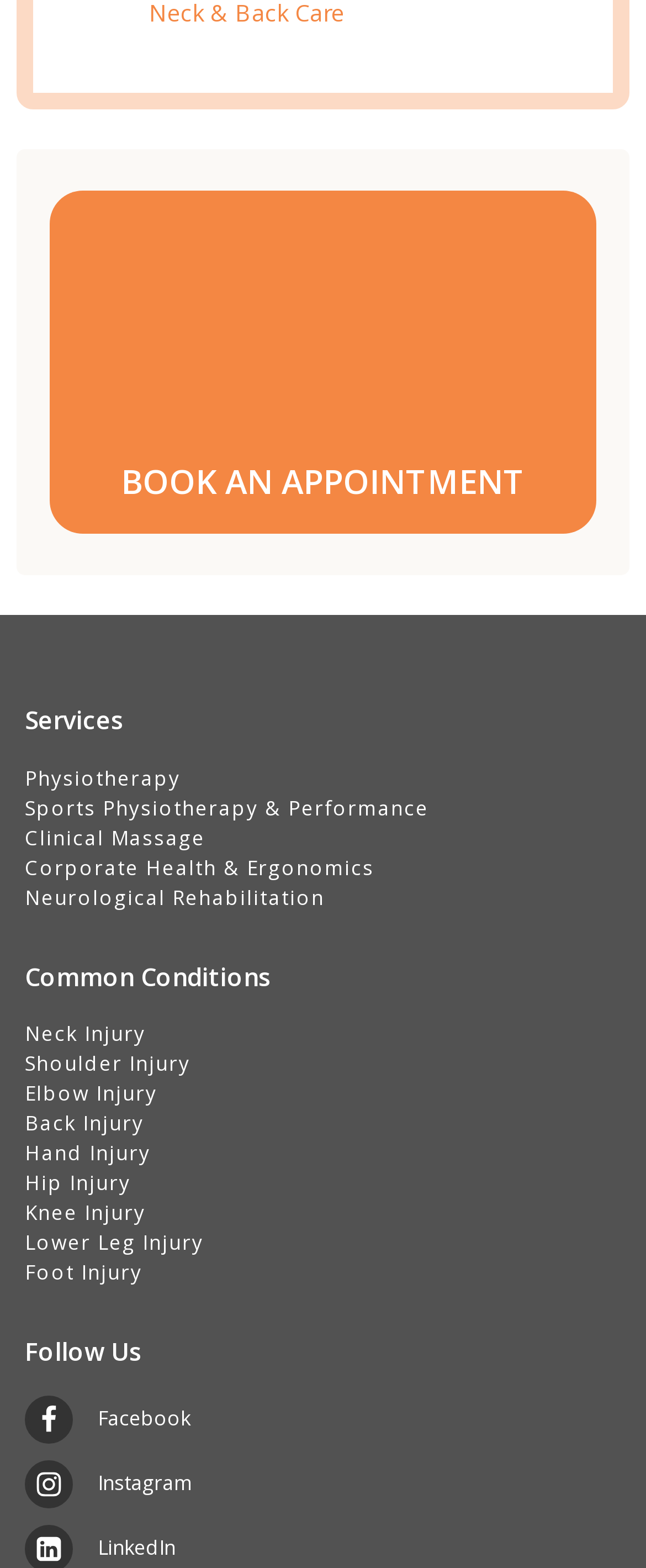Answer in one word or a short phrase: 
What is the main purpose of this webpage?

Book an appointment